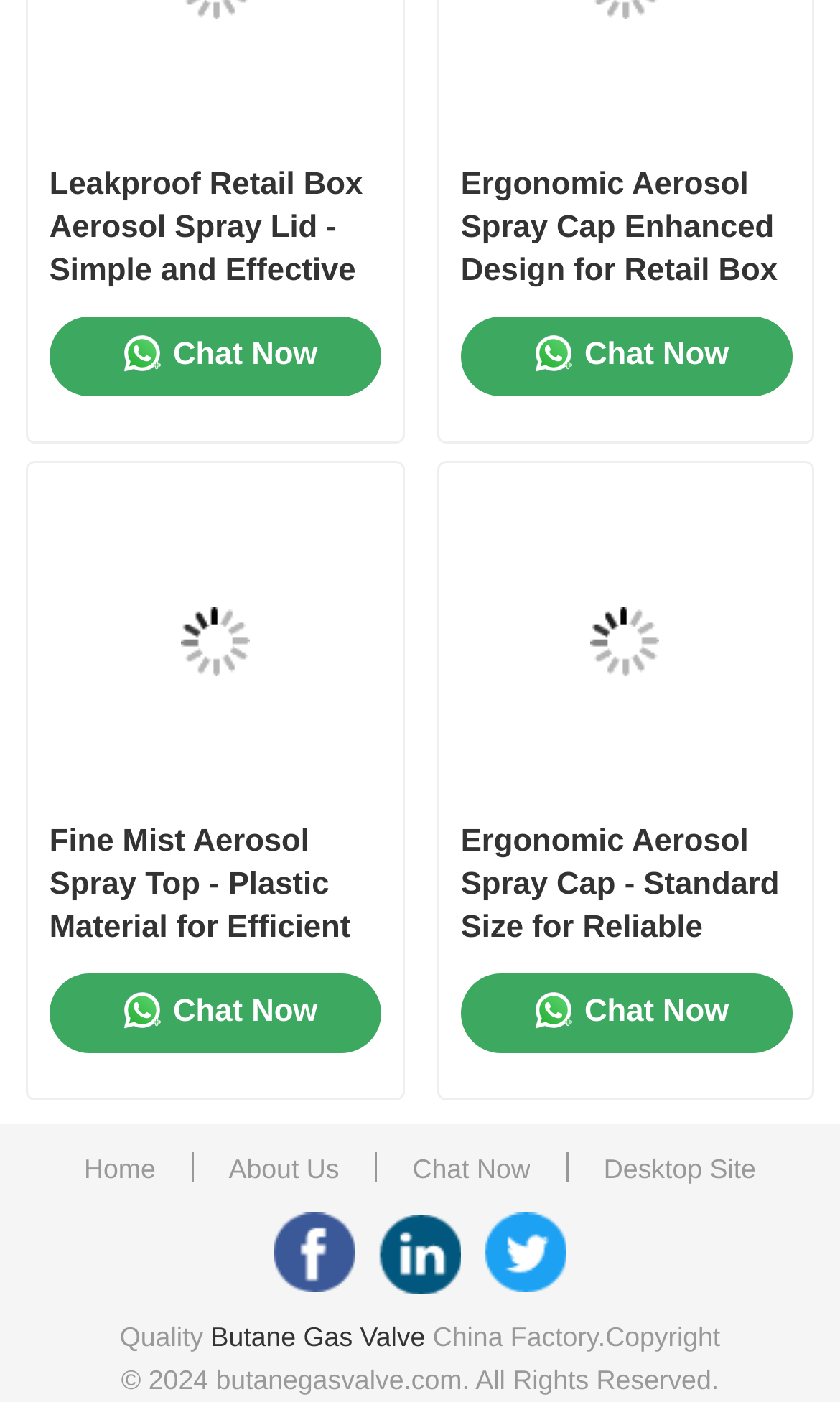Please find the bounding box coordinates of the element that you should click to achieve the following instruction: "Chat with the support team". The coordinates should be presented as four float numbers between 0 and 1: [left, top, right, bottom].

[0.059, 0.226, 0.453, 0.283]